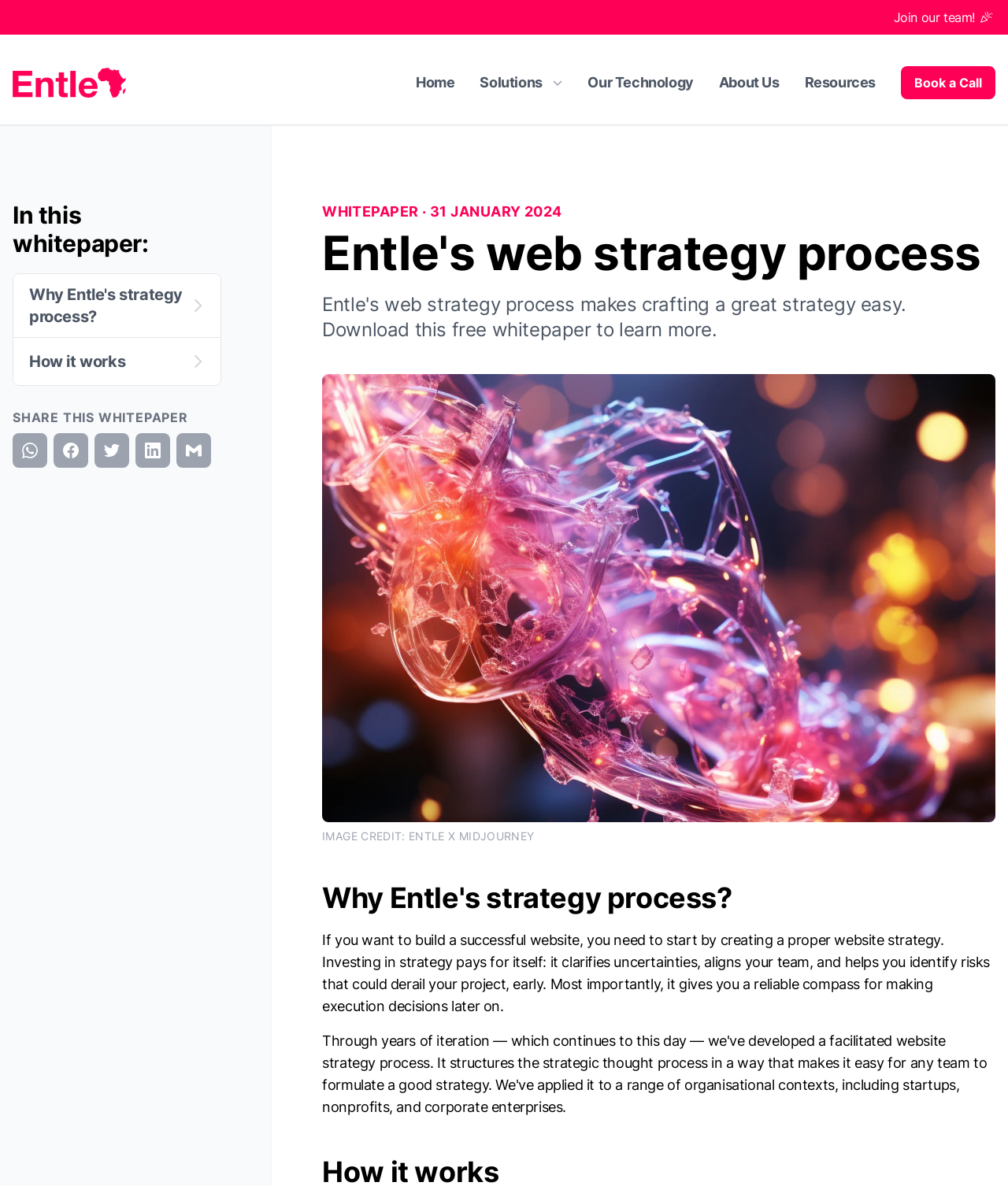What is the main topic of the webpage?
Please provide a single word or phrase based on the screenshot.

Website strategy process